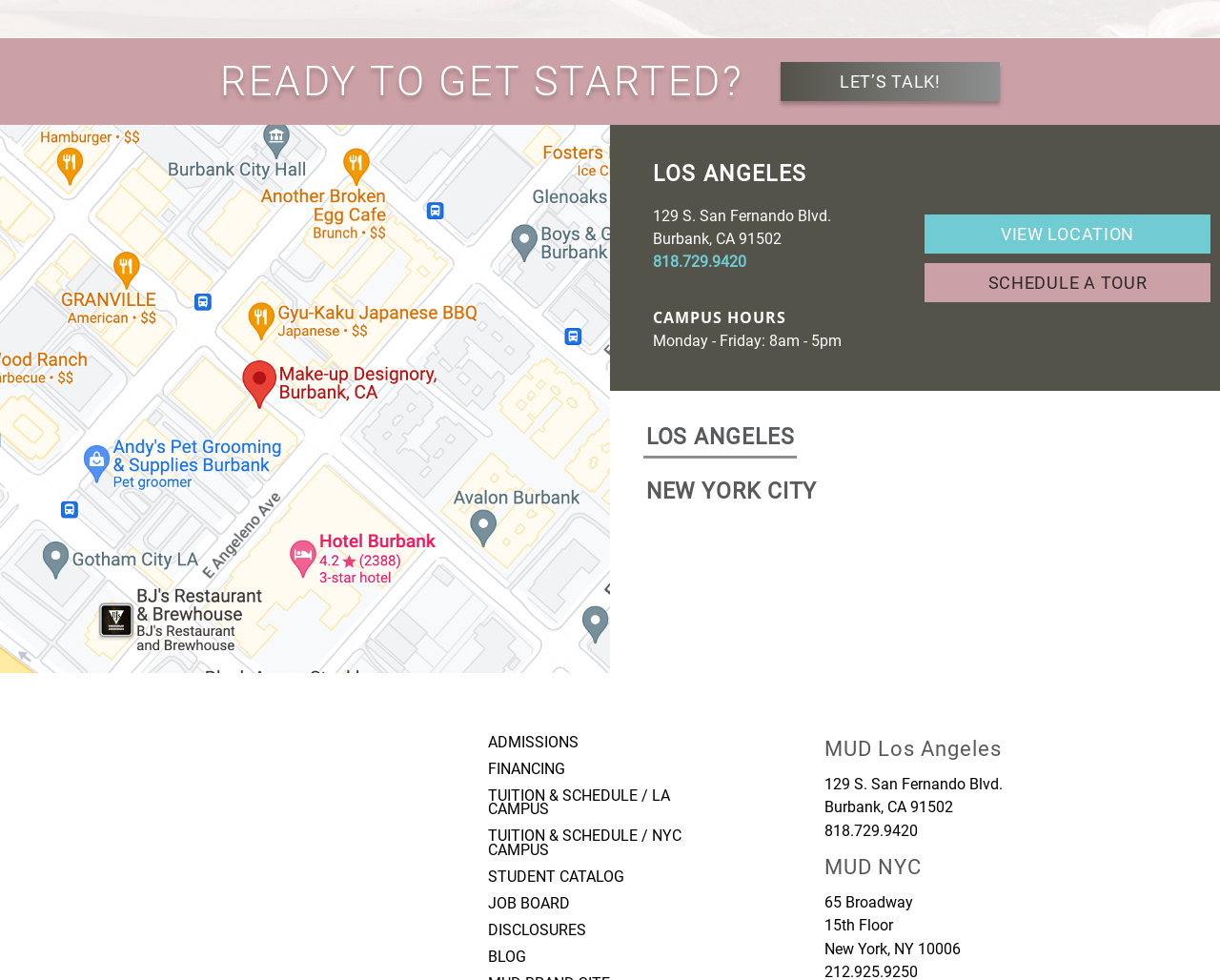What is the phone number of the Los Angeles campus?
Based on the screenshot, answer the question with a single word or phrase.

818.729.9420